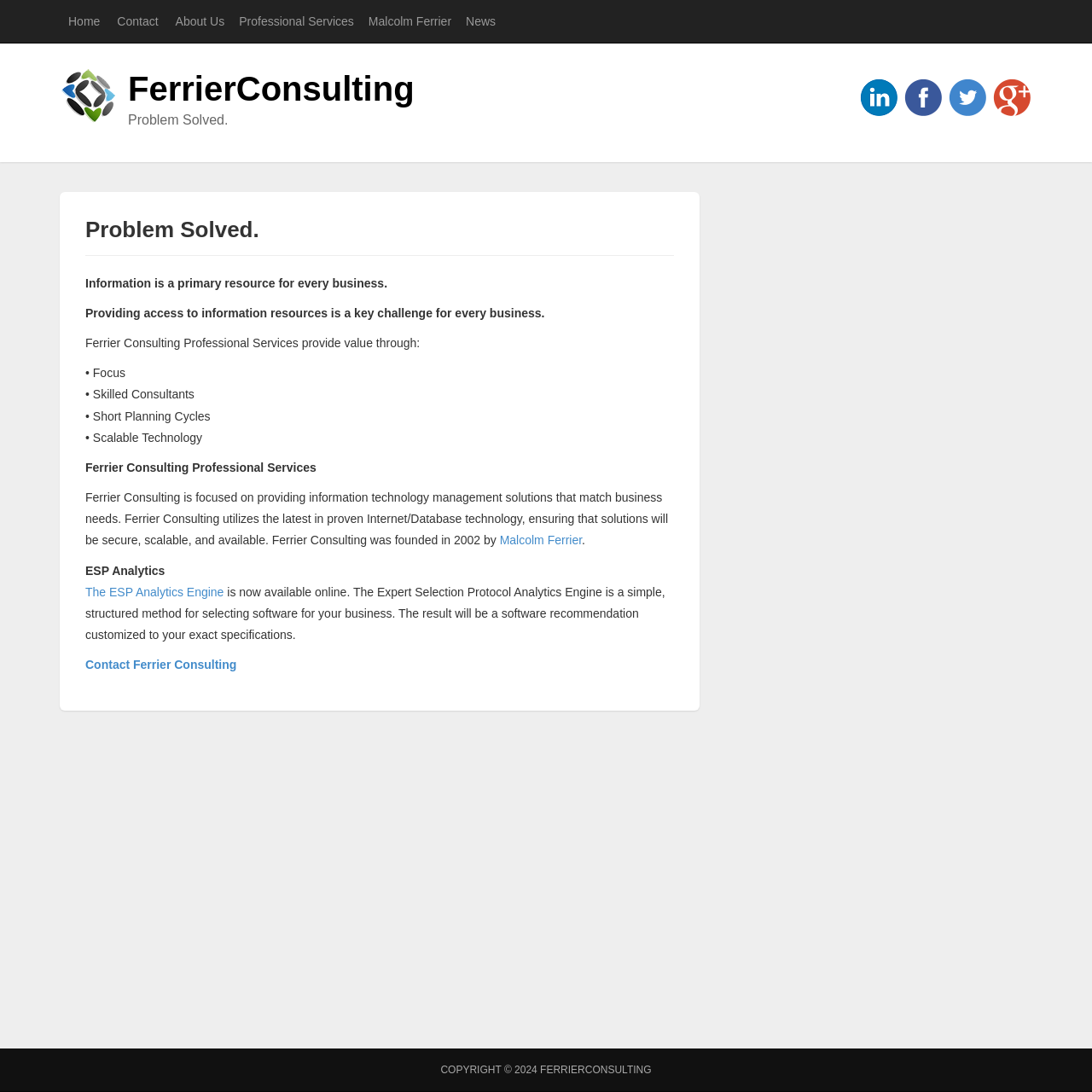What is the primary resource for every business?
Refer to the image and give a detailed response to the question.

According to the text on the webpage, 'Information is a primary resource for every business.' This sentence is located in the main content area of the webpage, indicating that it is a key statement about the business.